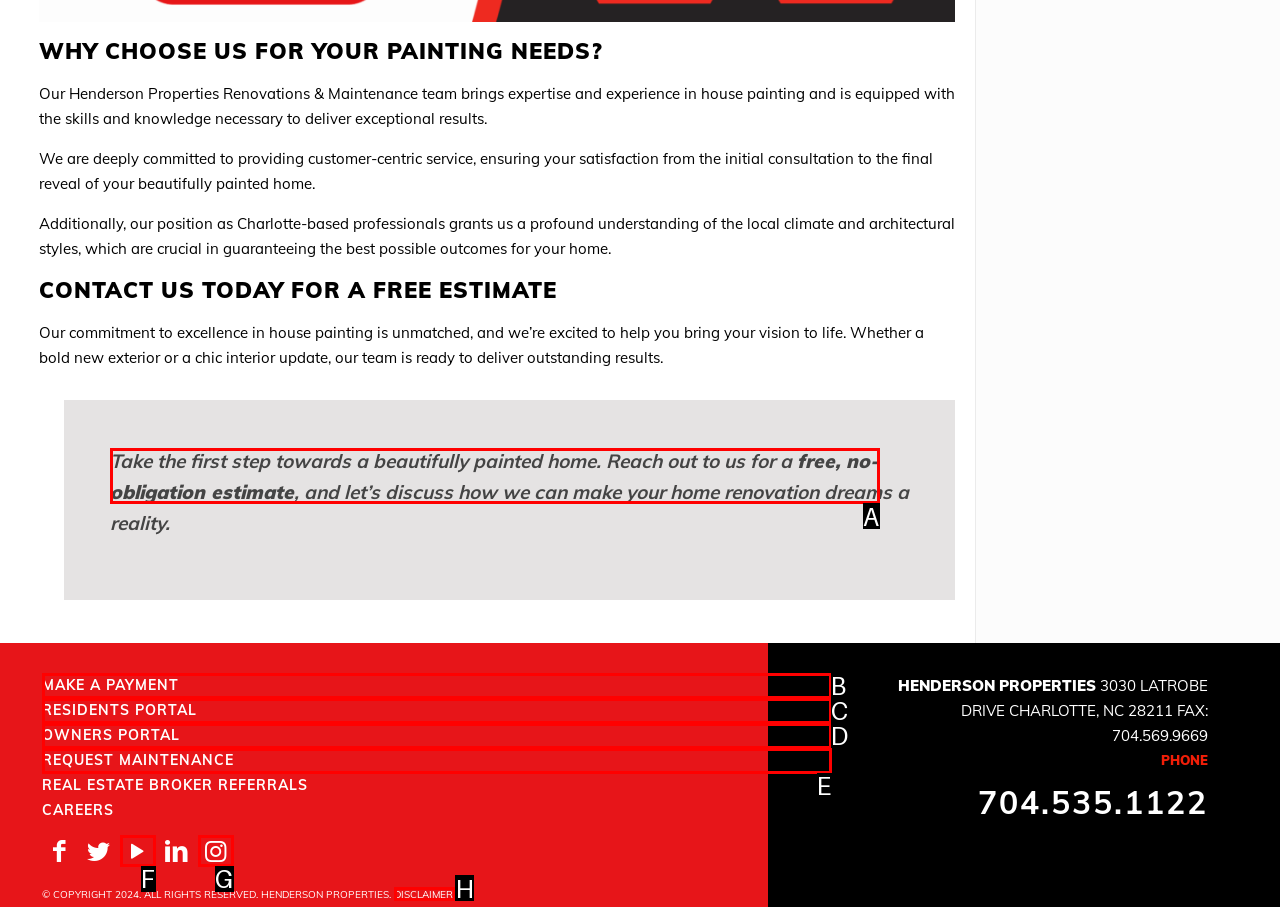Identify the correct lettered option to click in order to perform this task: Check disclaimer. Respond with the letter.

H